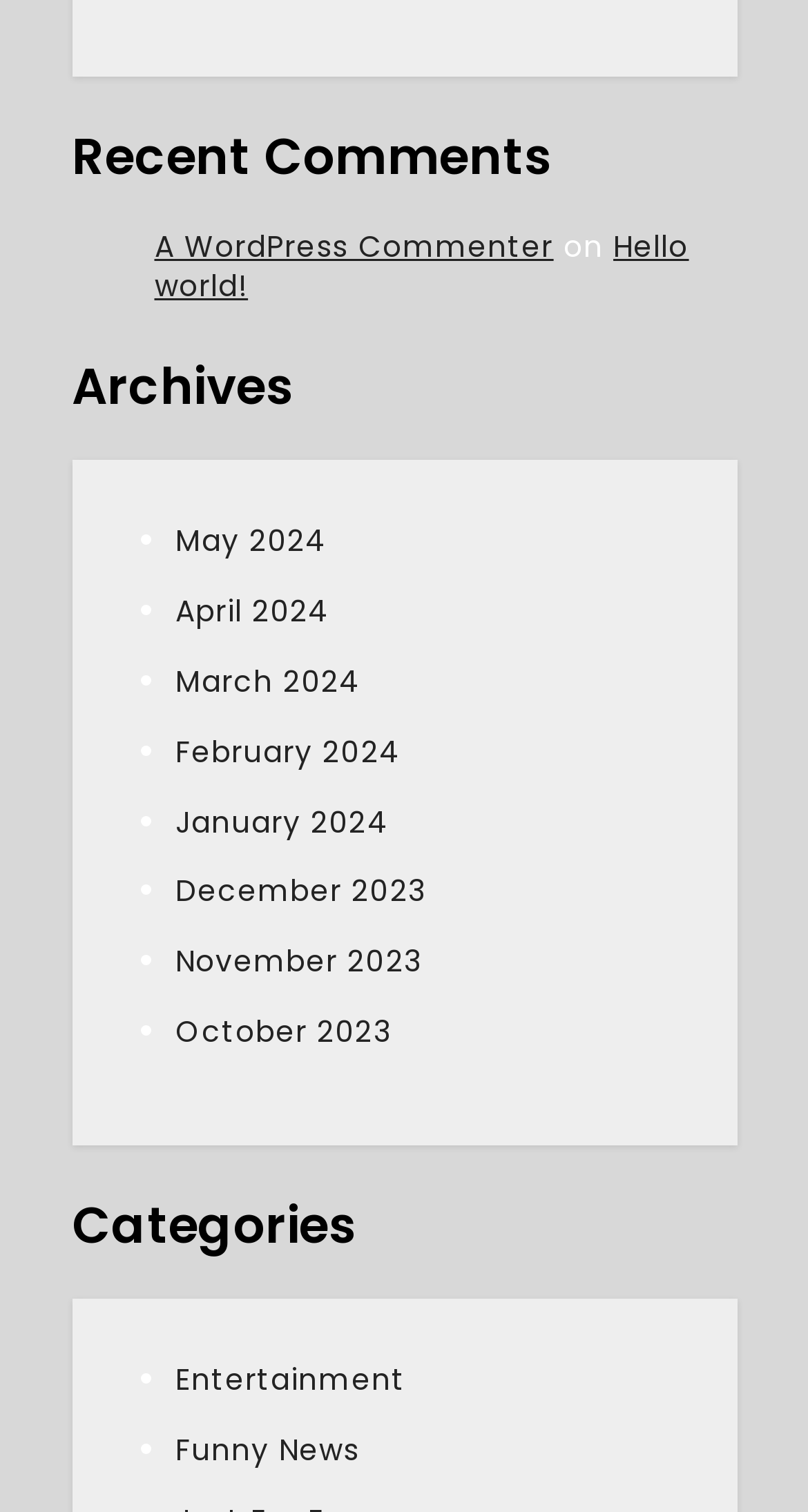Determine the bounding box for the described UI element: "May 2024".

[0.217, 0.344, 0.405, 0.371]